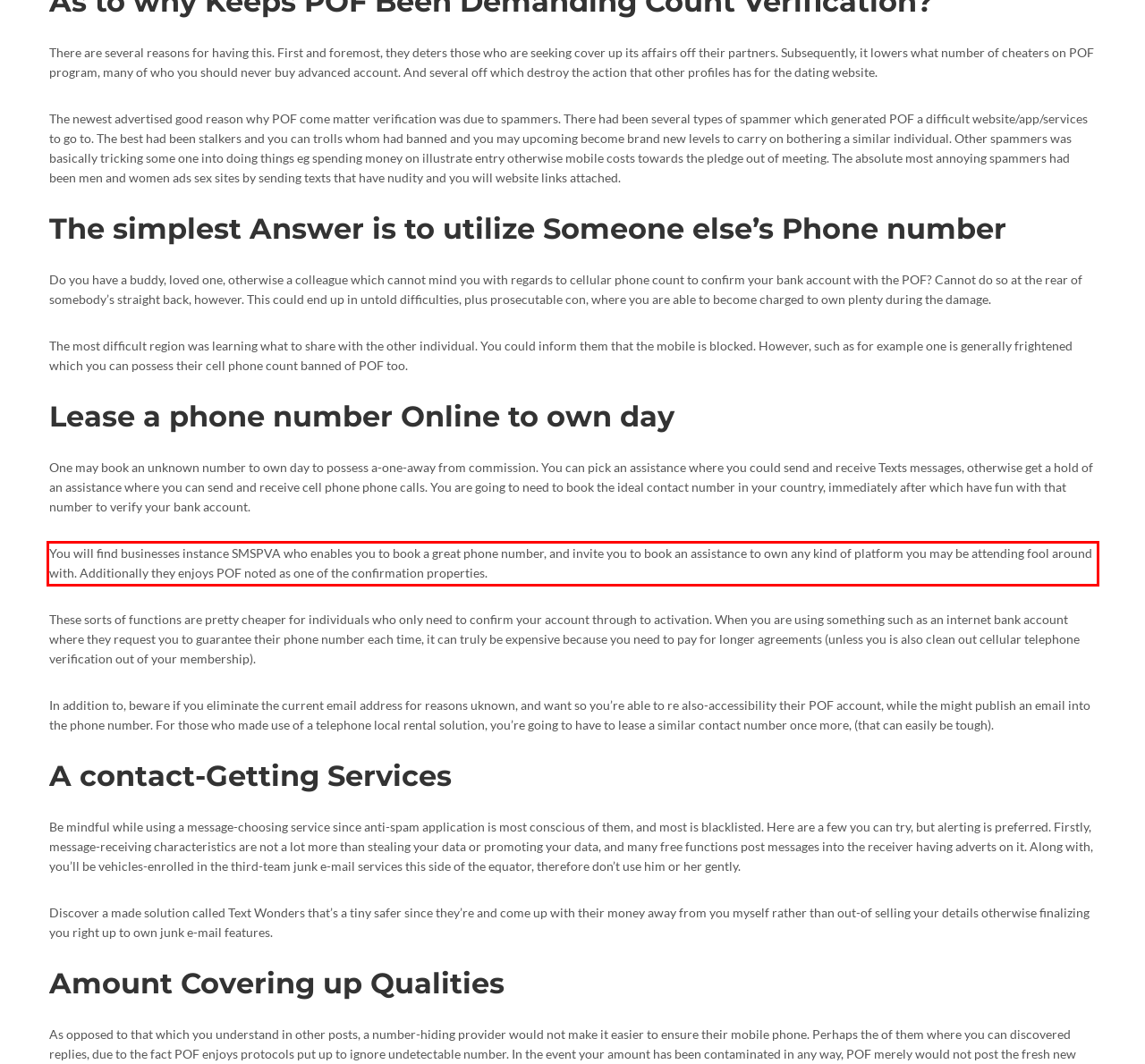From the screenshot of the webpage, locate the red bounding box and extract the text contained within that area.

You will find businesses instance SMSPVA who enables you to book a great phone number, and invite you to book an assistance to own any kind of platform you may be attending fool around with. Additionally they enjoys POF noted as one of the confirmation properties.